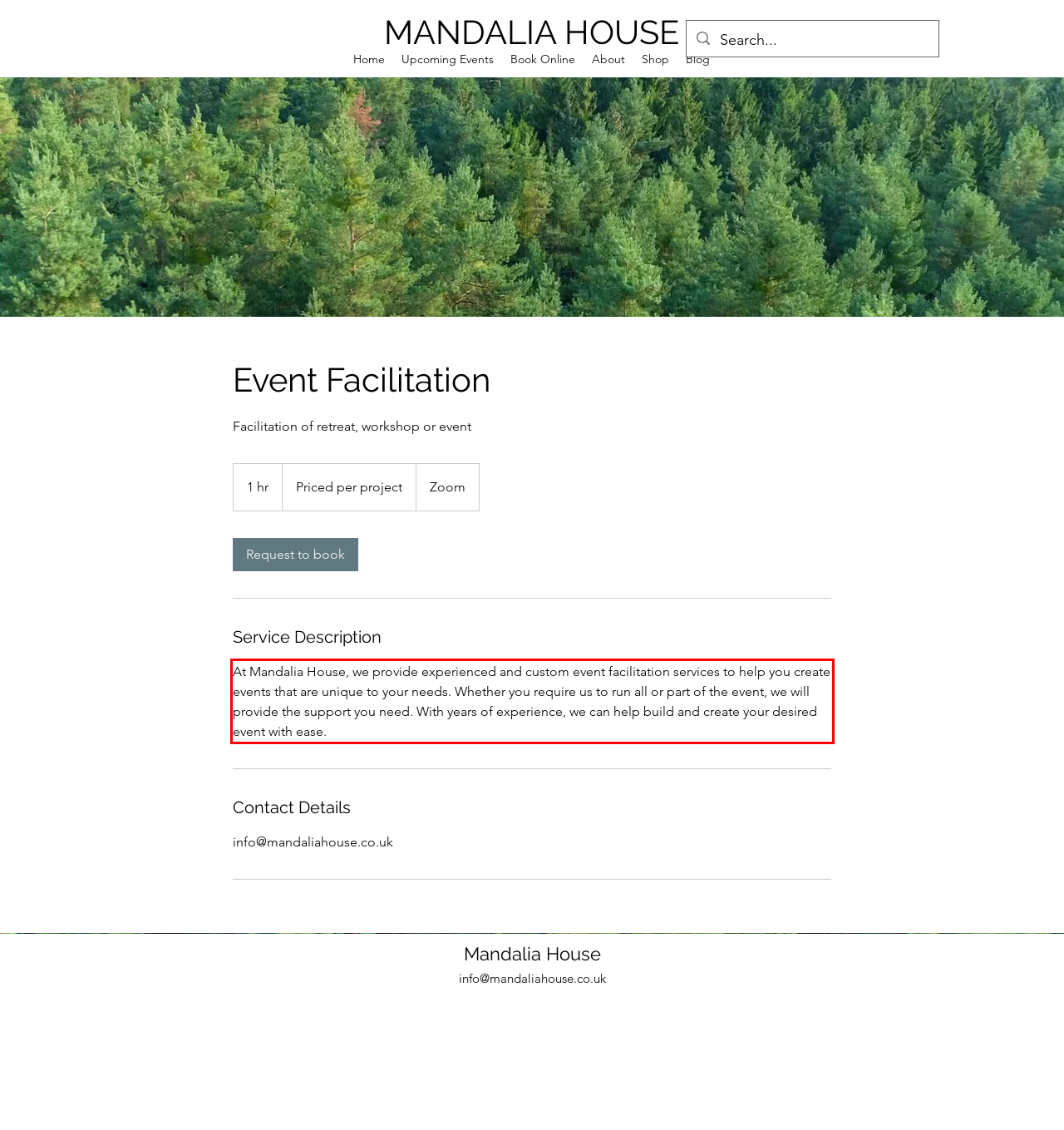You are presented with a webpage screenshot featuring a red bounding box. Perform OCR on the text inside the red bounding box and extract the content.

At Mandalia House, we provide experienced and custom event facilitation services to help you create events that are unique to your needs. Whether you require us to run all or part of the event, we will provide the support you need. With years of experience, we can help build and create your desired event with ease.